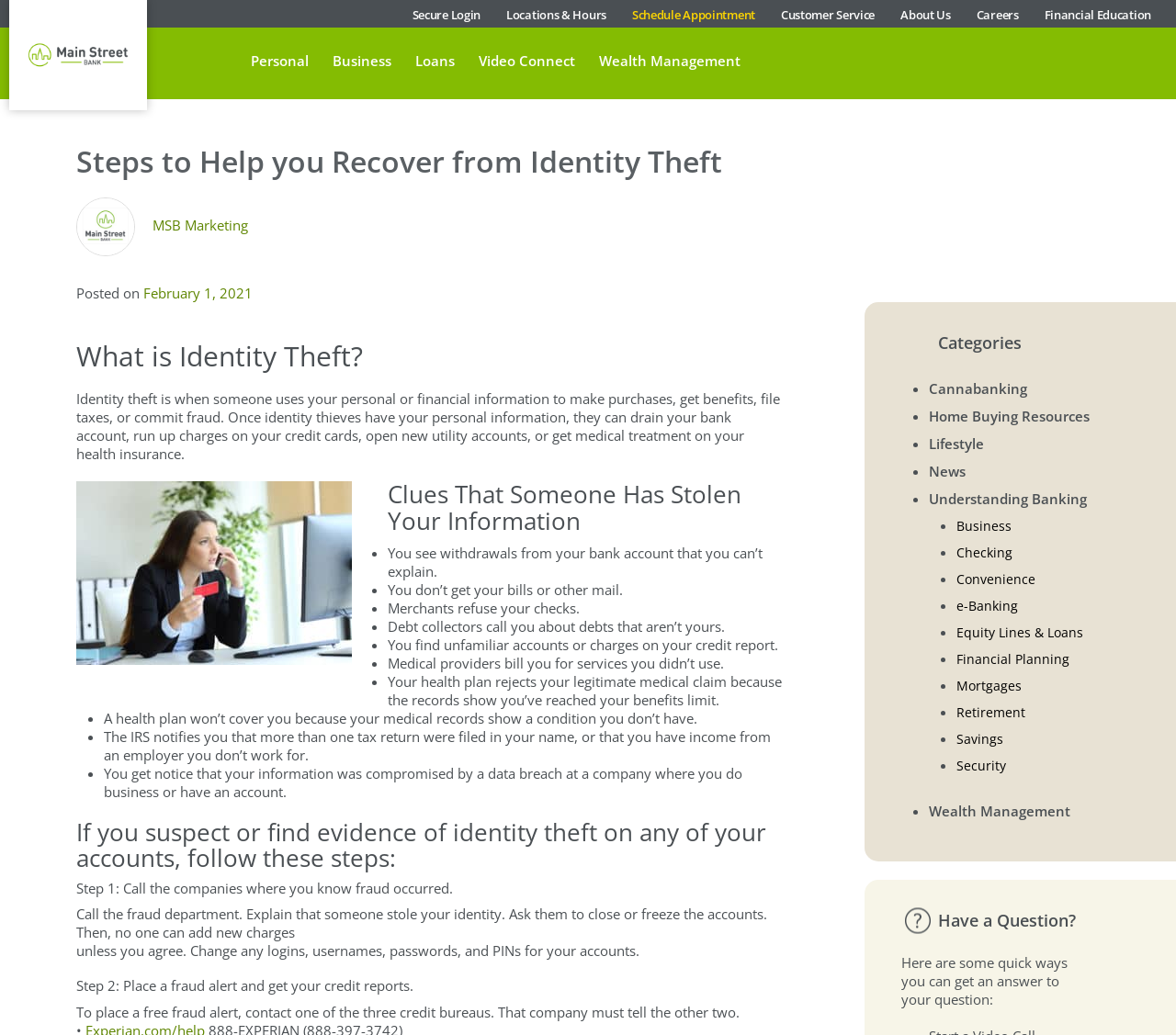Predict the bounding box of the UI element based on the description: "Loans". The coordinates should be four float numbers between 0 and 1, formatted as [left, top, right, bottom].

[0.353, 0.027, 0.387, 0.096]